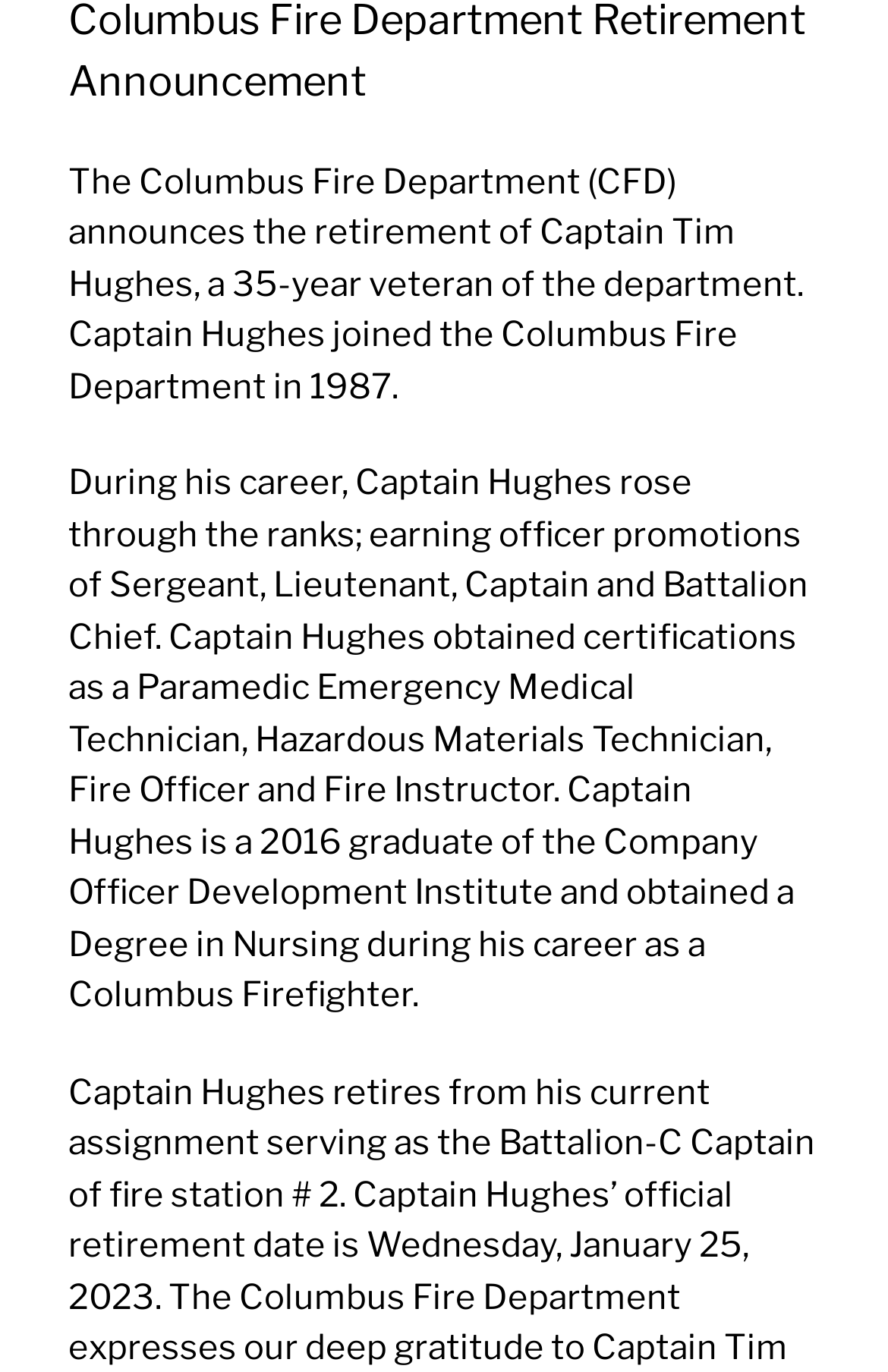Extract the bounding box of the UI element described as: "columbus.in.gov".

[0.0, 0.472, 1.0, 0.58]